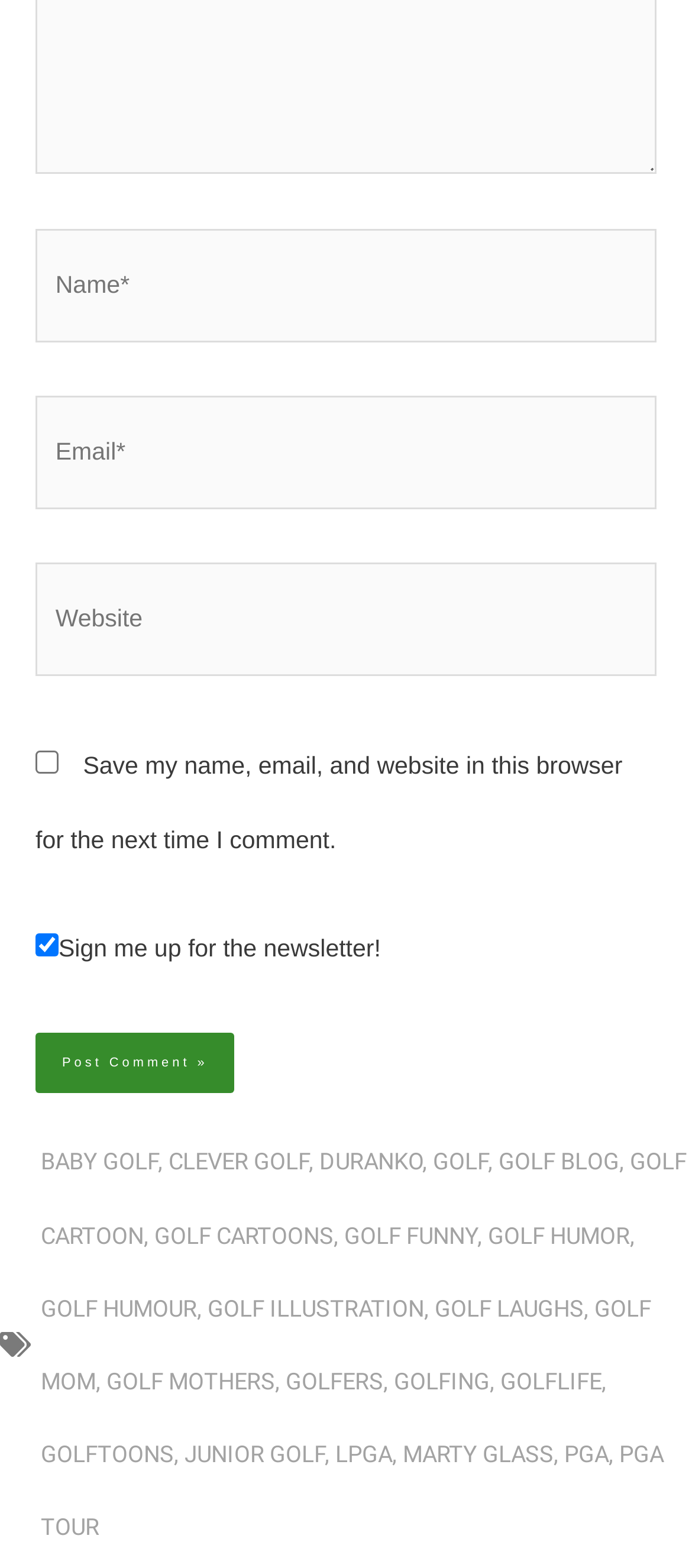What is the position of the 'Post Comment »' button?
Answer the question with a single word or phrase, referring to the image.

bottom left